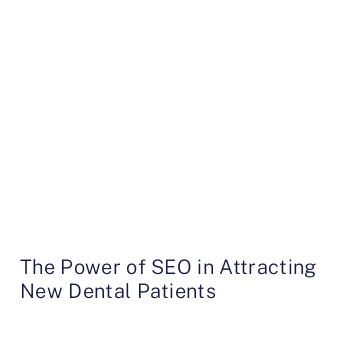Answer the question below using just one word or a short phrase: 
What is the purpose of the content?

To expand client base